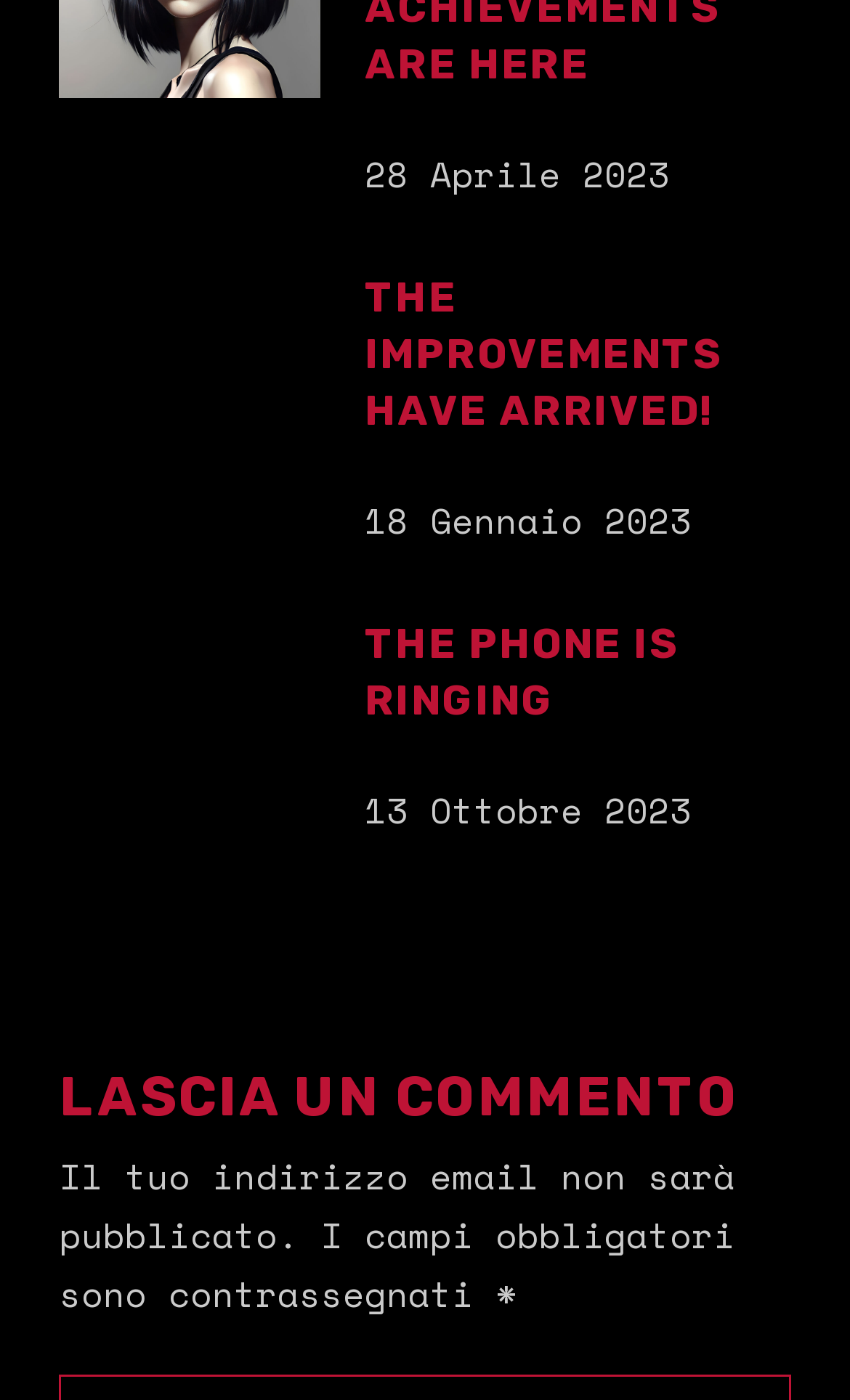Identify the bounding box coordinates of the HTML element based on this description: "18 Gennaio 2023".

[0.429, 0.351, 0.814, 0.393]